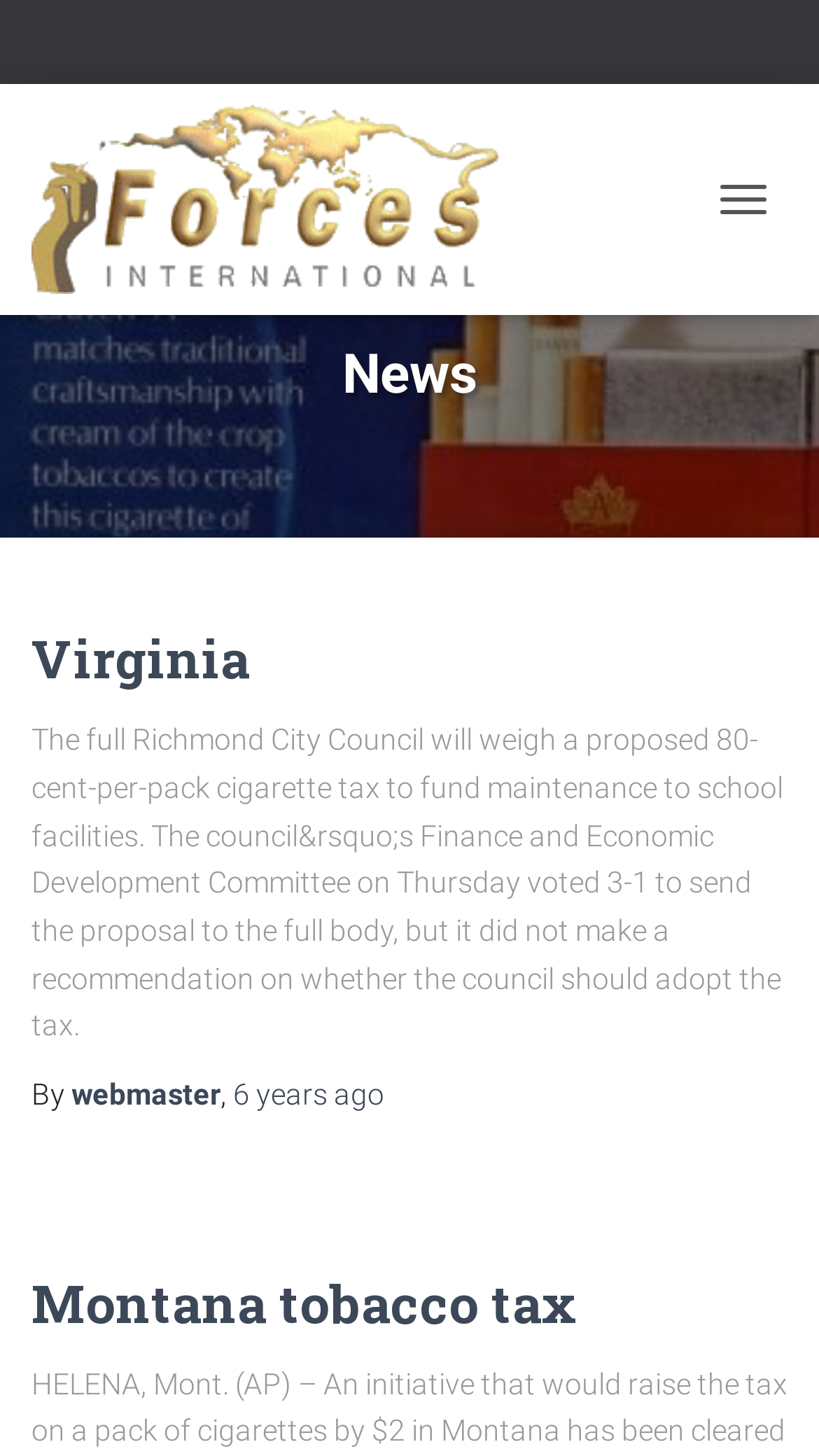What is the name of the website? From the image, respond with a single word or brief phrase.

Forces International